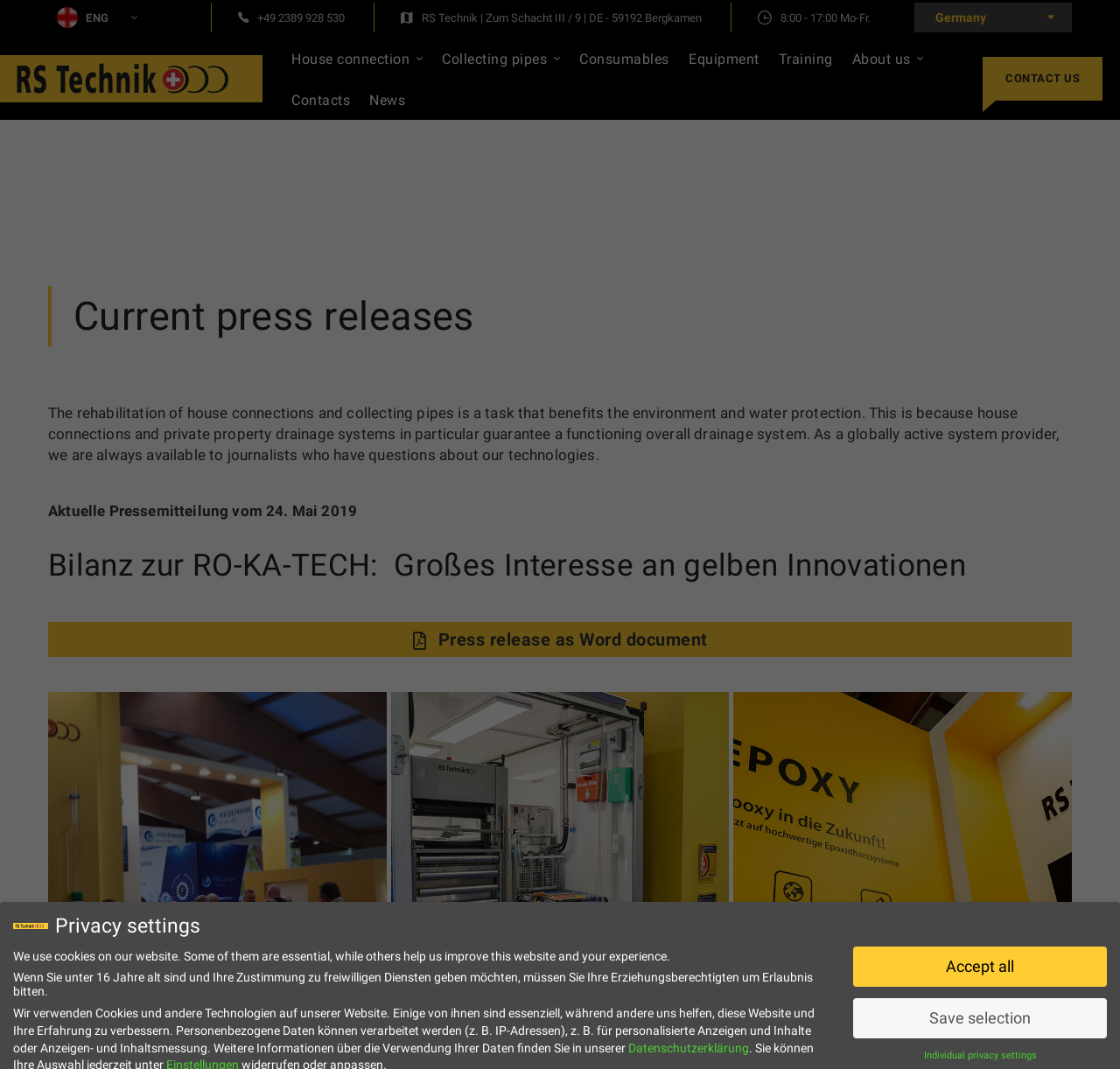Pinpoint the bounding box coordinates of the element to be clicked to execute the instruction: "Visit the company's homepage".

[0.0, 0.052, 0.234, 0.096]